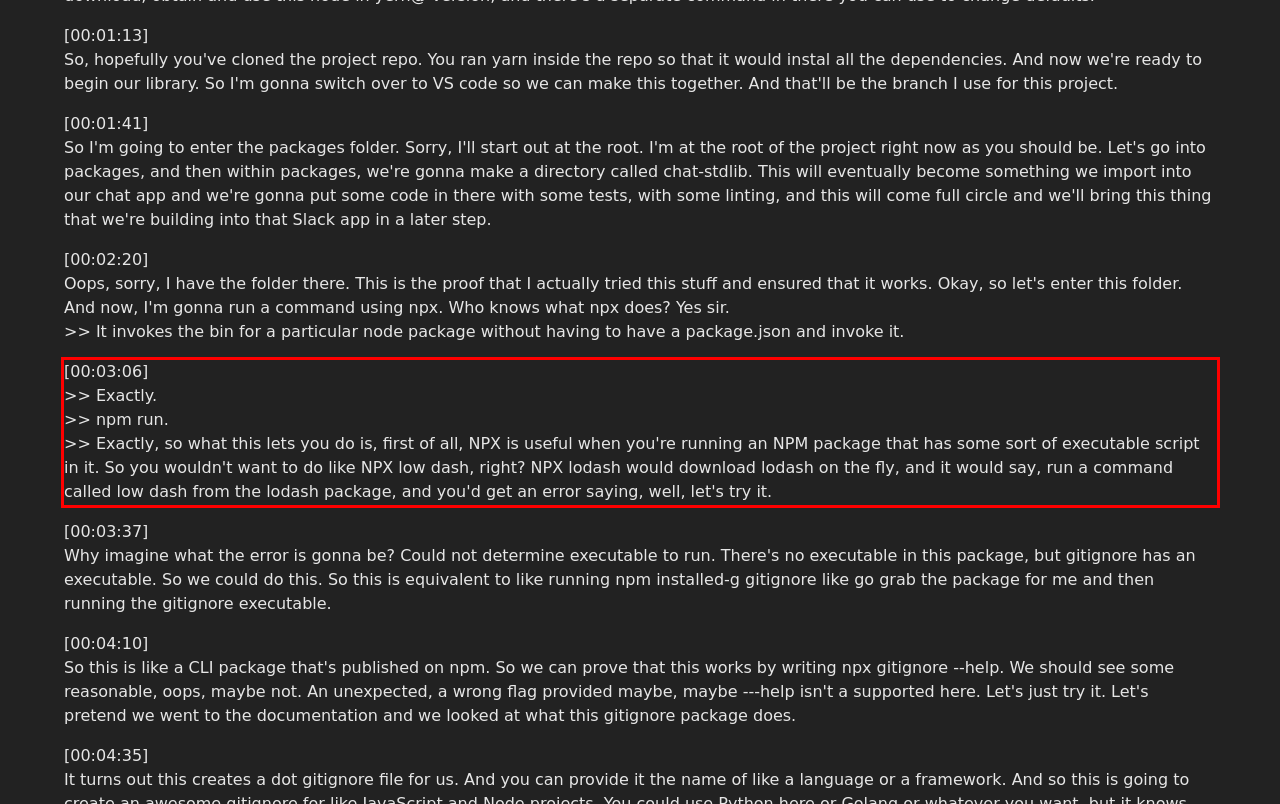You are given a screenshot showing a webpage with a red bounding box. Perform OCR to capture the text within the red bounding box.

[00:03:06] >> Exactly. >> npm run. >> Exactly, so what this lets you do is, first of all, NPX is useful when you're running an NPM package that has some sort of executable script in it. So you wouldn't want to do like NPX low dash, right? NPX lodash would download lodash on the fly, and it would say, run a command called low dash from the lodash package, and you'd get an error saying, well, let's try it.